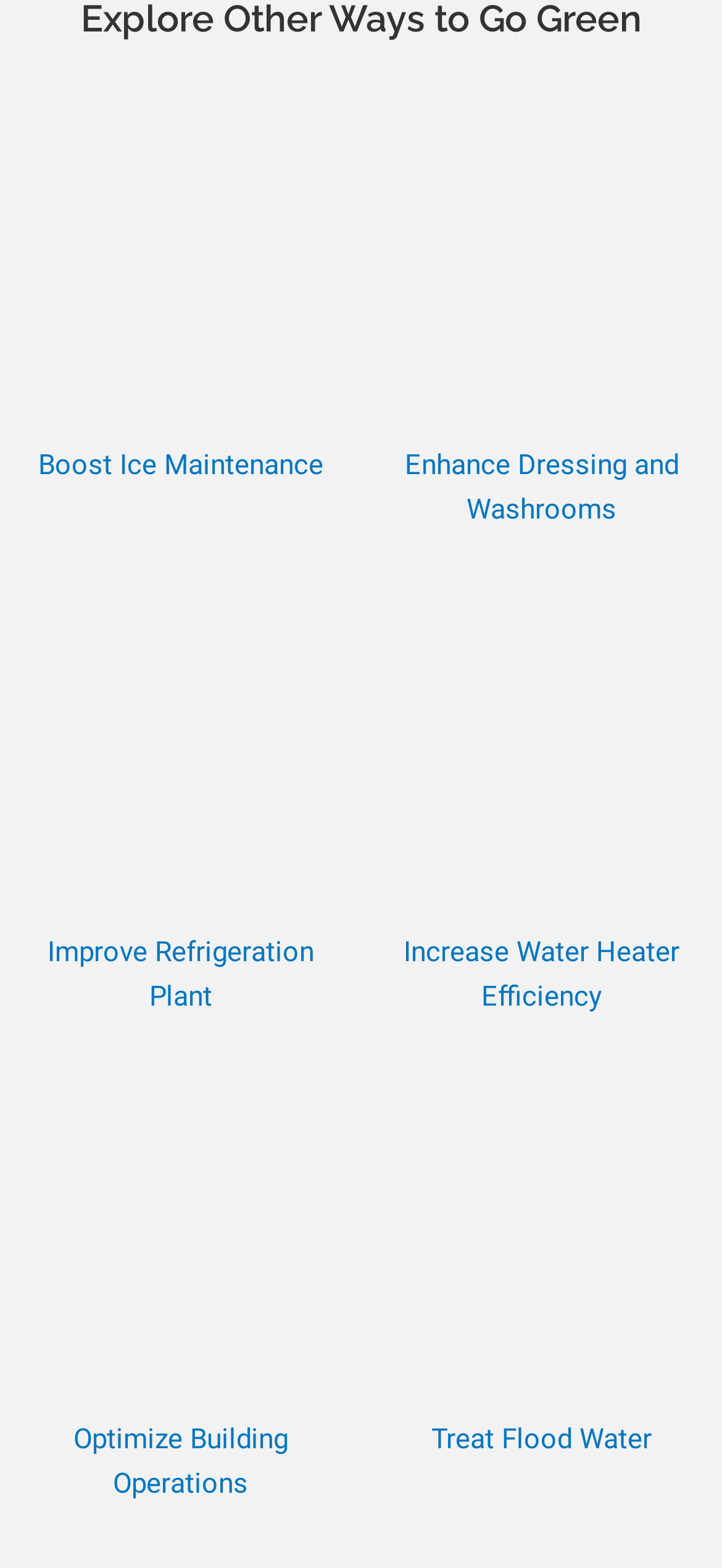Locate and provide the bounding box coordinates for the HTML element that matches this description: "Treat Flood Water".

[0.597, 0.903, 0.903, 0.932]